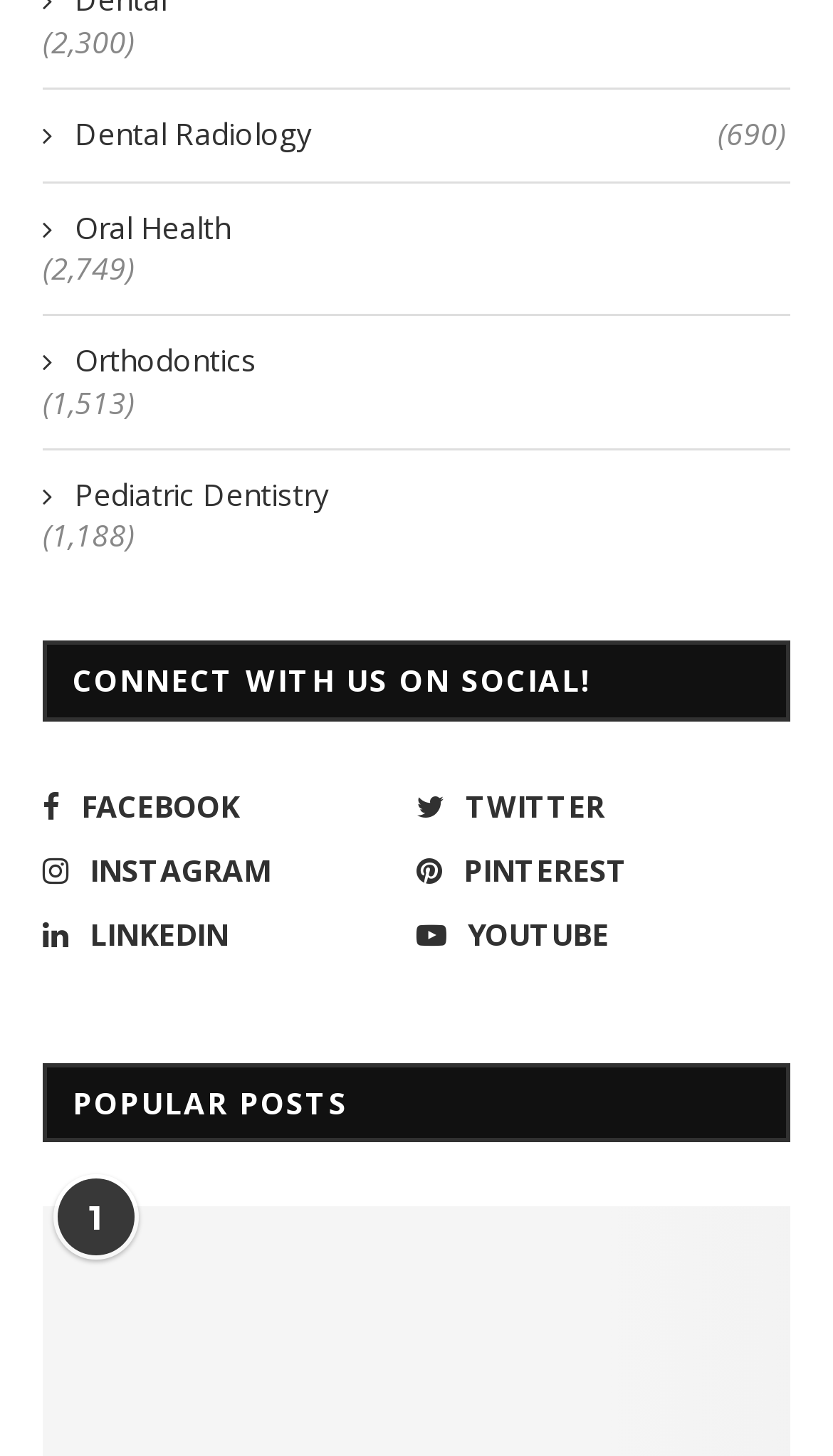Can you determine the bounding box coordinates of the area that needs to be clicked to fulfill the following instruction: "Visit Orthodontics page"?

[0.051, 0.233, 0.944, 0.262]